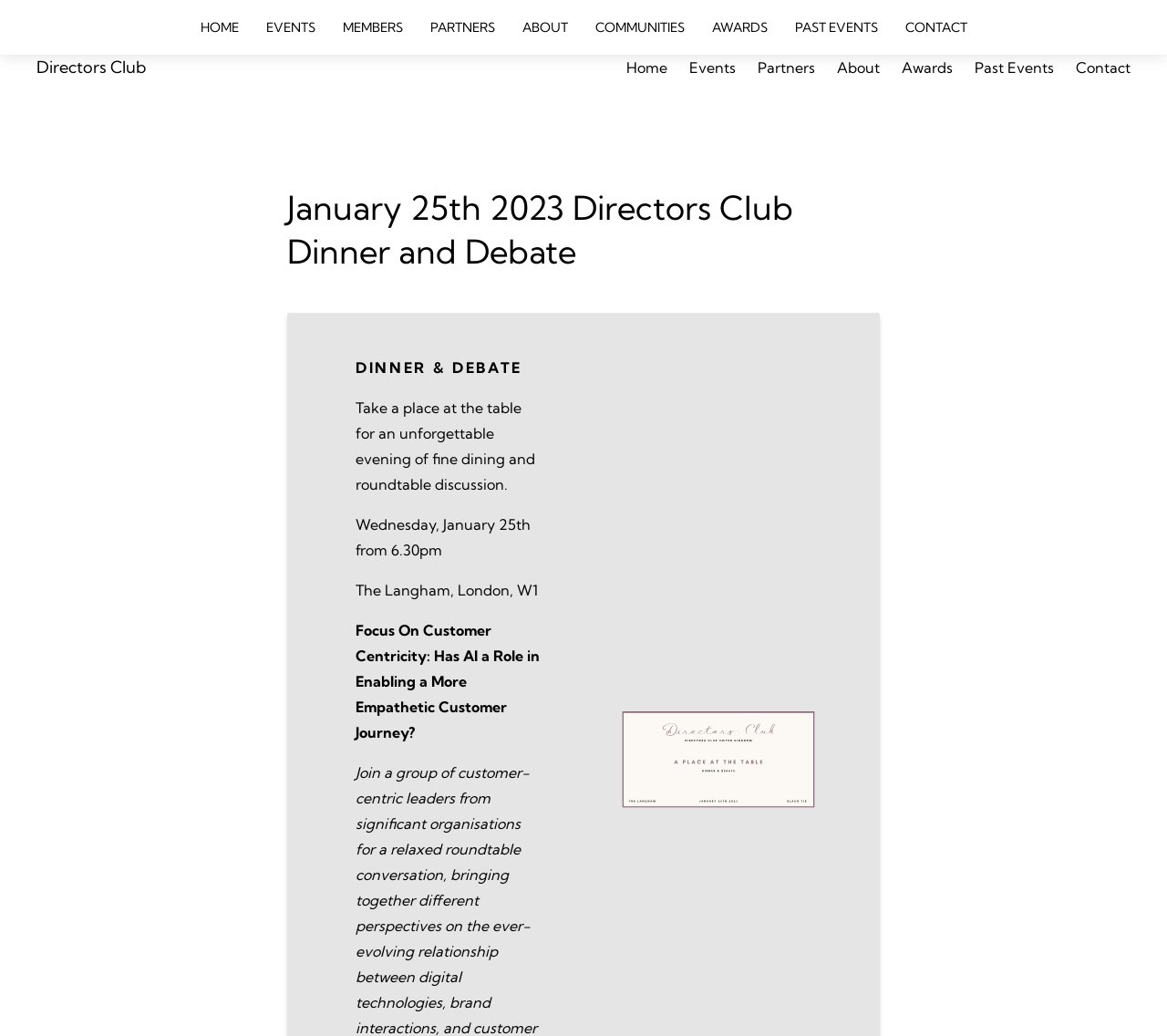Please specify the bounding box coordinates of the area that should be clicked to accomplish the following instruction: "register for dinner and debate event". The coordinates should consist of four float numbers between 0 and 1, i.e., [left, top, right, bottom].

[0.532, 0.764, 0.698, 0.784]